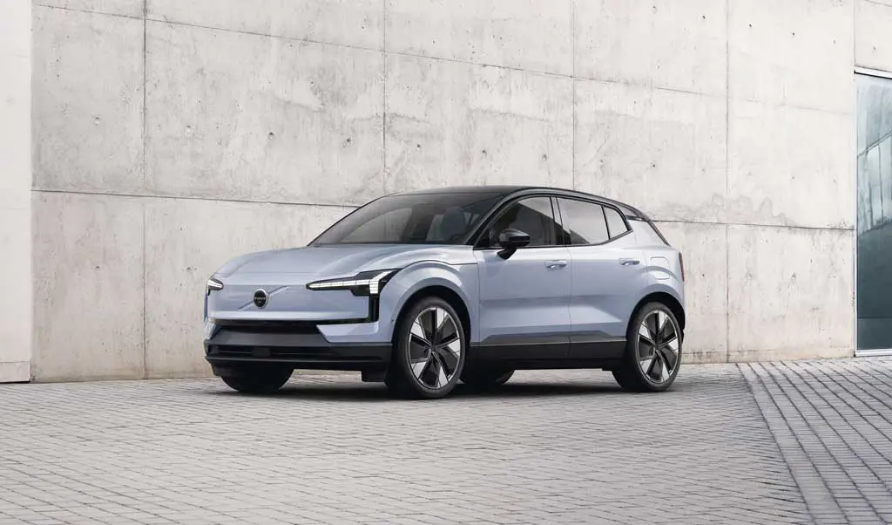What is the background of the image?
Please provide a detailed and comprehensive answer to the question.

The caption describes the image as featuring the Volvo EX30 parked in front of a minimalist concrete wall, which provides a clean and simple backdrop to showcase the vehicle's design.